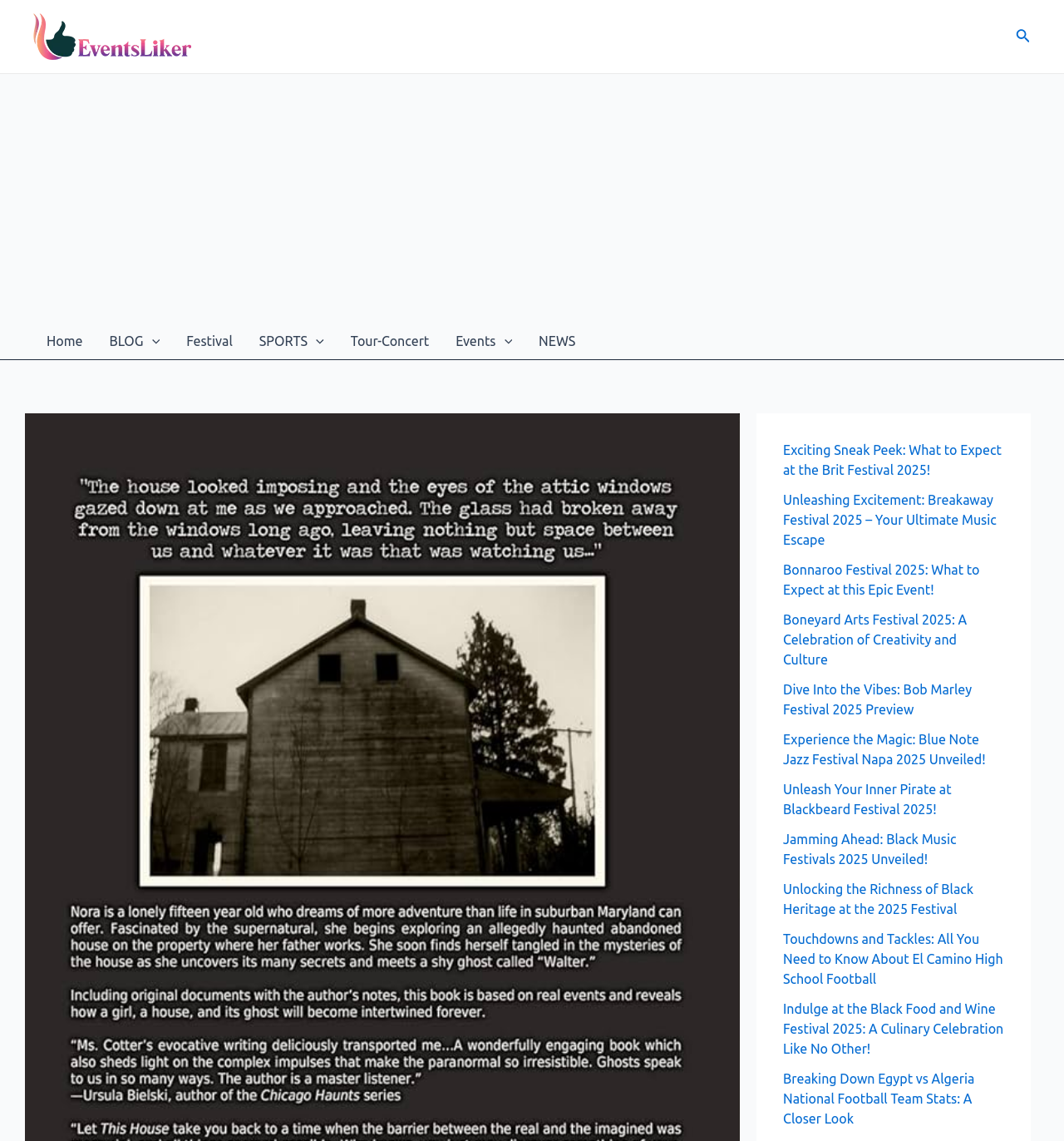Detail the various sections and features of the webpage.

The webpage is about Ghost Tour Chicago 2024, offering a unique and spooky experience exploring the haunted history of the city. At the top left, there is a link to "EventsLiker" accompanied by an image. On the top right, there is a search icon link with a small image. Below these elements, there is an advertisement iframe that spans almost the entire width of the page.

The site navigation menu is located on the left side of the page, with links to "Home", "BLOG", "Festival", "SPORTS", "Tour-Concert", "Events", and "NEWS". Each of these links has a corresponding menu toggle icon, which is an image.

On the right side of the page, there are nine links to various articles or events, including festival previews, music events, and sports news. These links are arranged vertically, with the first link starting from the top right and the last link ending at the bottom right of the page. The articles' titles are descriptive, providing a brief summary of what to expect from each event or festival.

Overall, the webpage has a clear structure, with the main content divided into two sections: the site navigation menu on the left and the article links on the right. The use of images and icons adds visual appeal to the page, making it easy to navigate and explore.